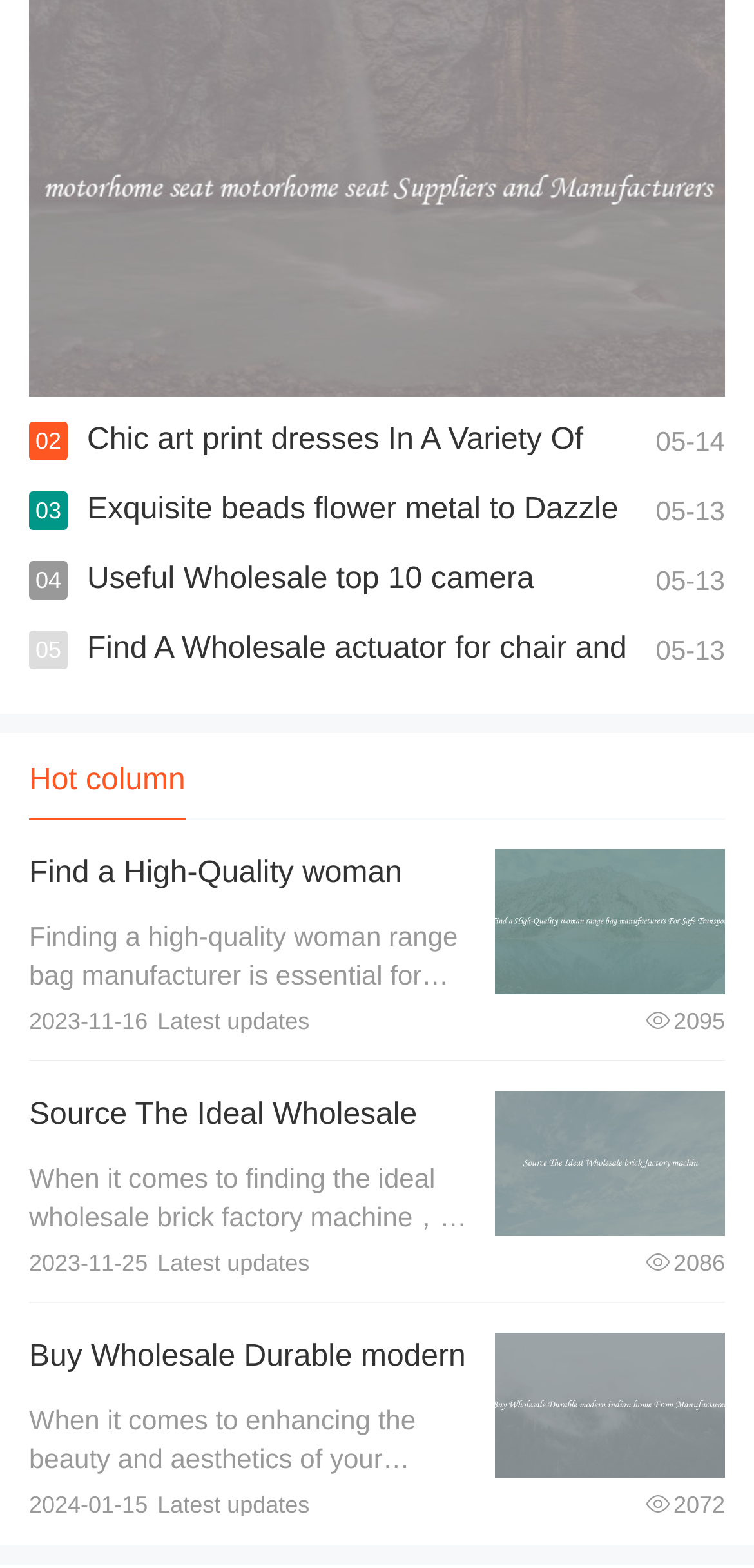Could you locate the bounding box coordinates for the section that should be clicked to accomplish this task: "Read about Wholesale top 10 camera accessories".

[0.115, 0.359, 0.897, 0.469]